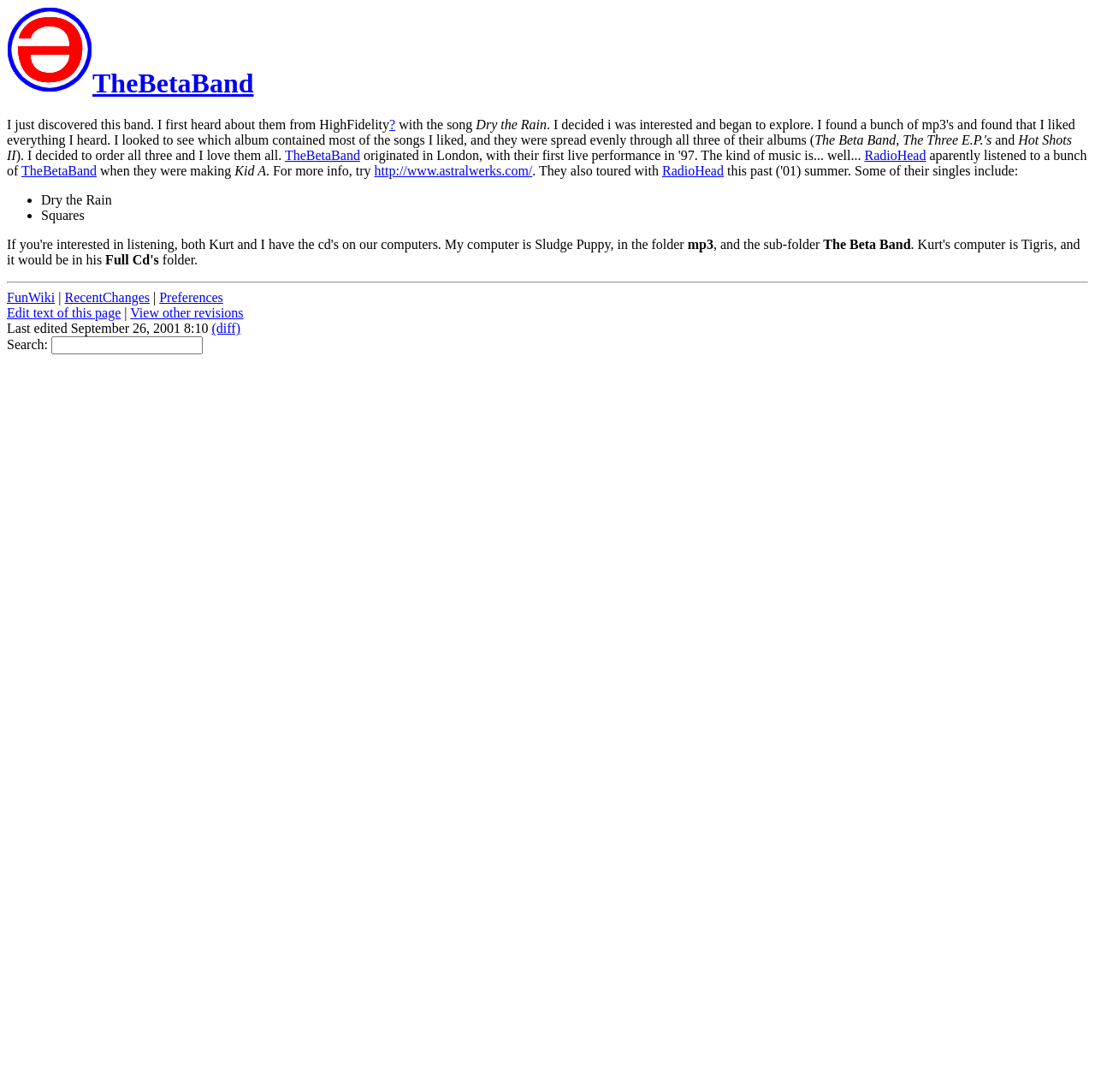Kindly determine the bounding box coordinates for the area that needs to be clicked to execute this instruction: "View other revisions of this page".

[0.119, 0.28, 0.222, 0.293]